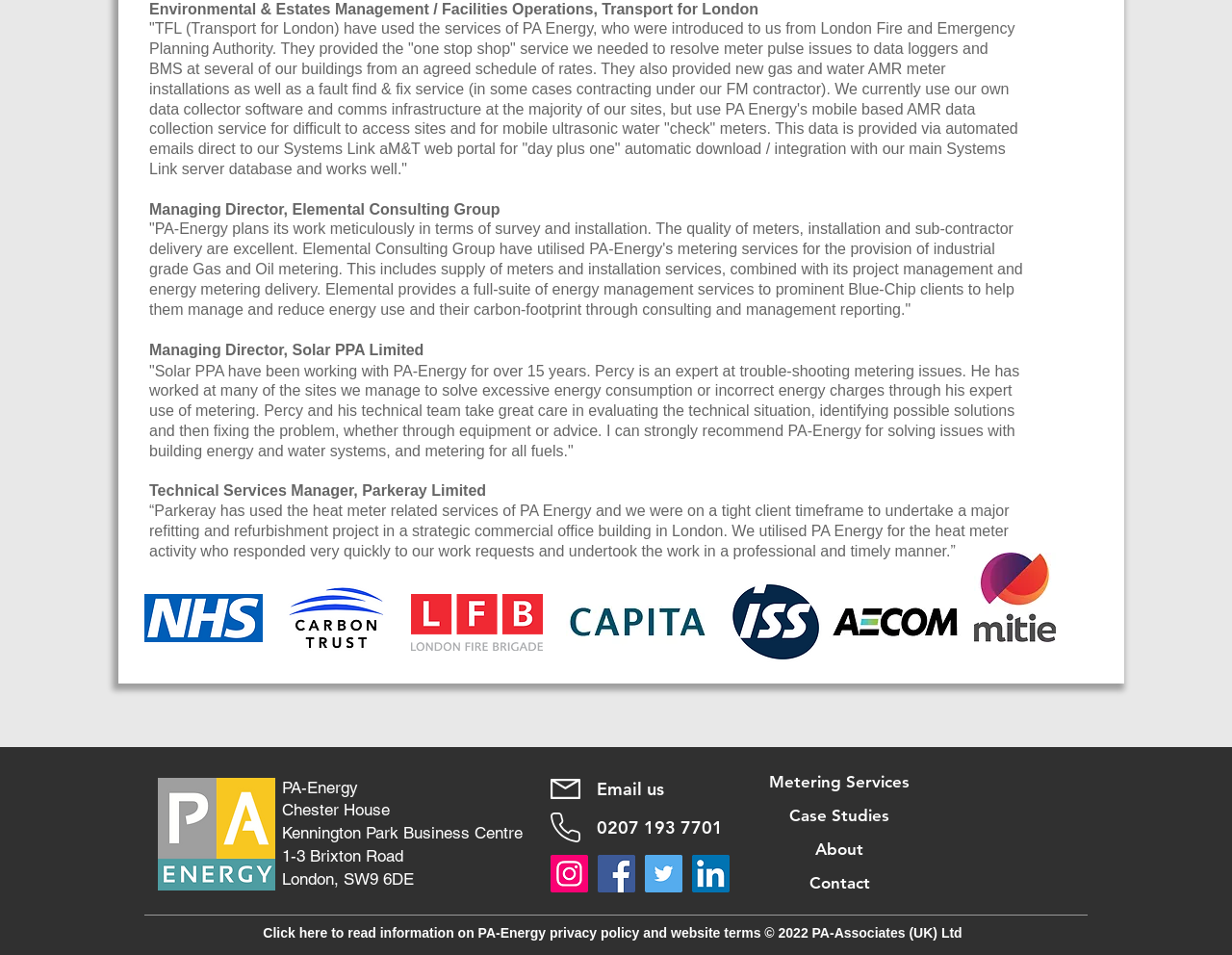Based on the element description: "About", identify the bounding box coordinates for this UI element. The coordinates must be four float numbers between 0 and 1, listed as [left, top, right, bottom].

[0.62, 0.873, 0.743, 0.905]